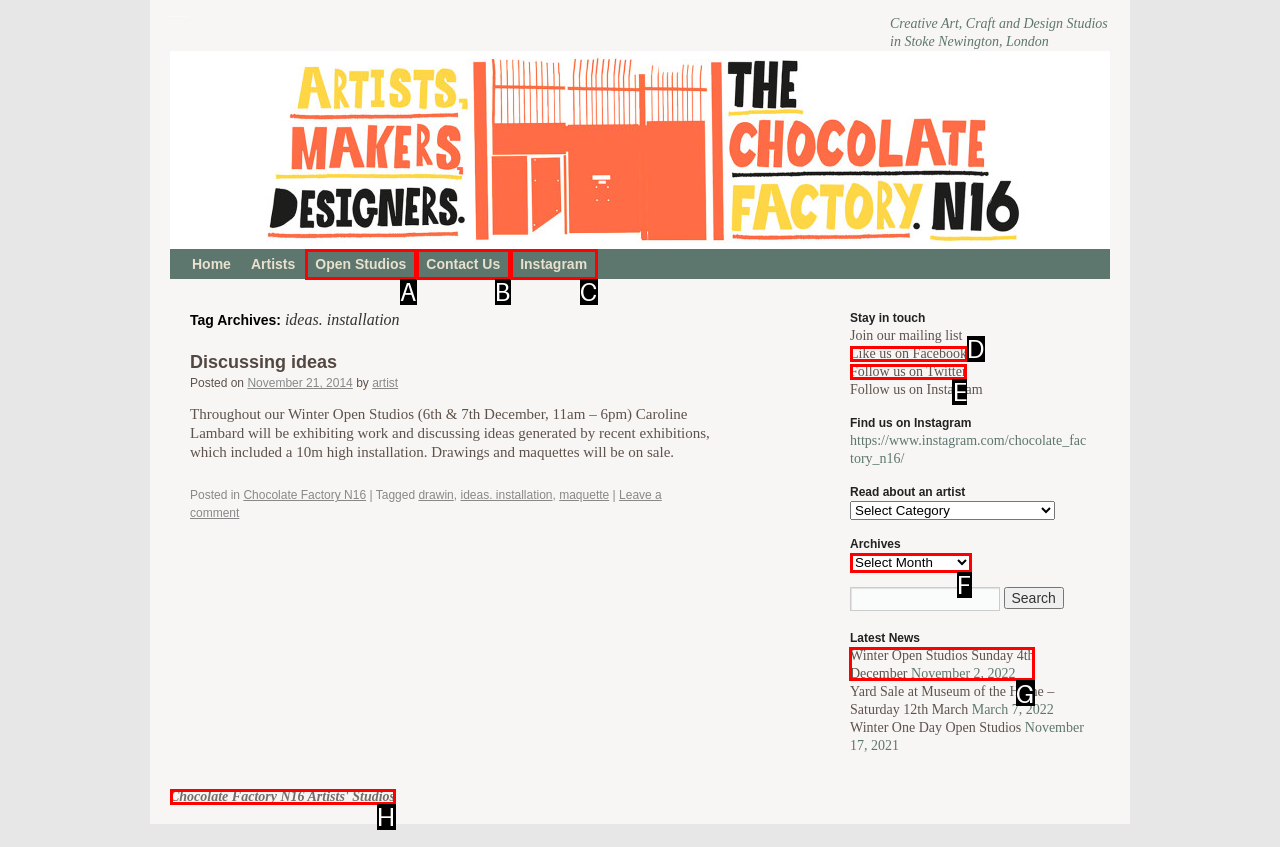Indicate which UI element needs to be clicked to fulfill the task: Follow the page
Answer with the letter of the chosen option from the available choices directly.

None